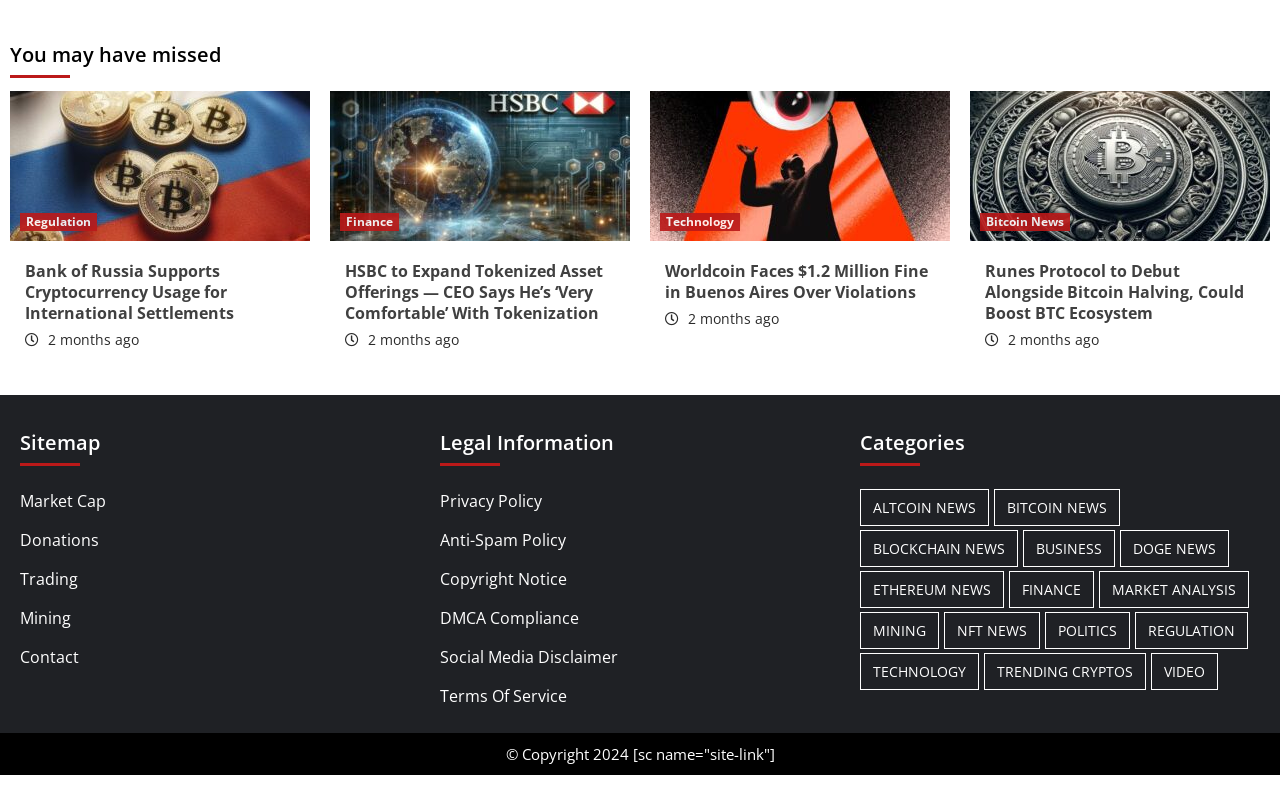How many items are in the 'Bitcoin News' category?
Kindly give a detailed and elaborate answer to the question.

On the webpage, I found a link labeled 'Bitcoin News (1,551 items)', which indicates the number of items in this category.